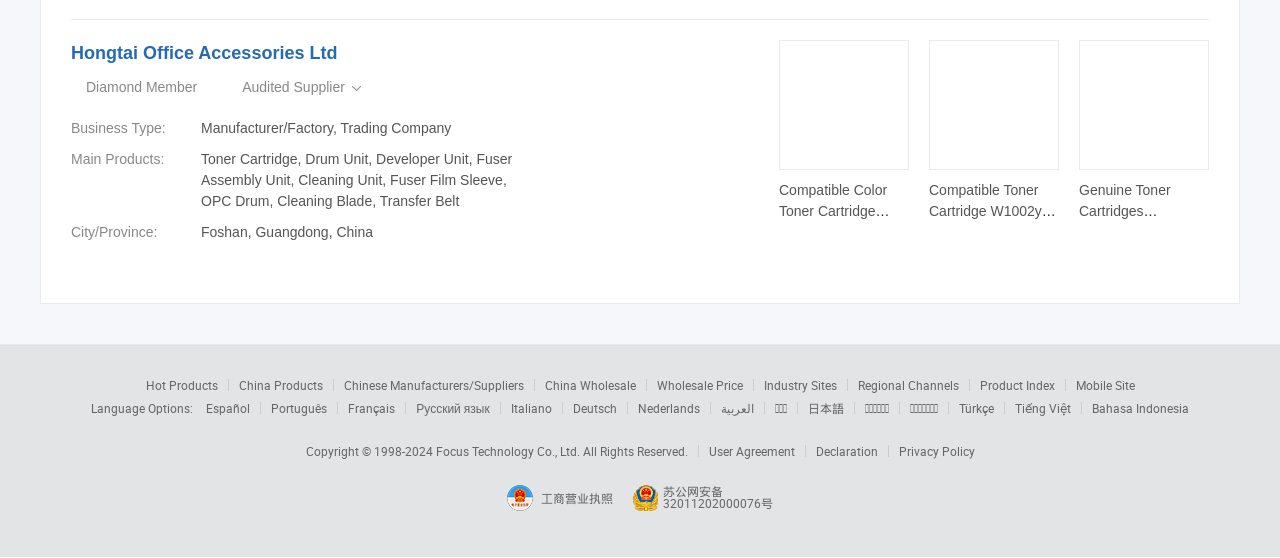What is the language option at the bottom of the webpage?
Please ensure your answer to the question is detailed and covers all necessary aspects.

I looked at the bottom of the webpage and found a section with language options, including Español, Português, Français, and many others.